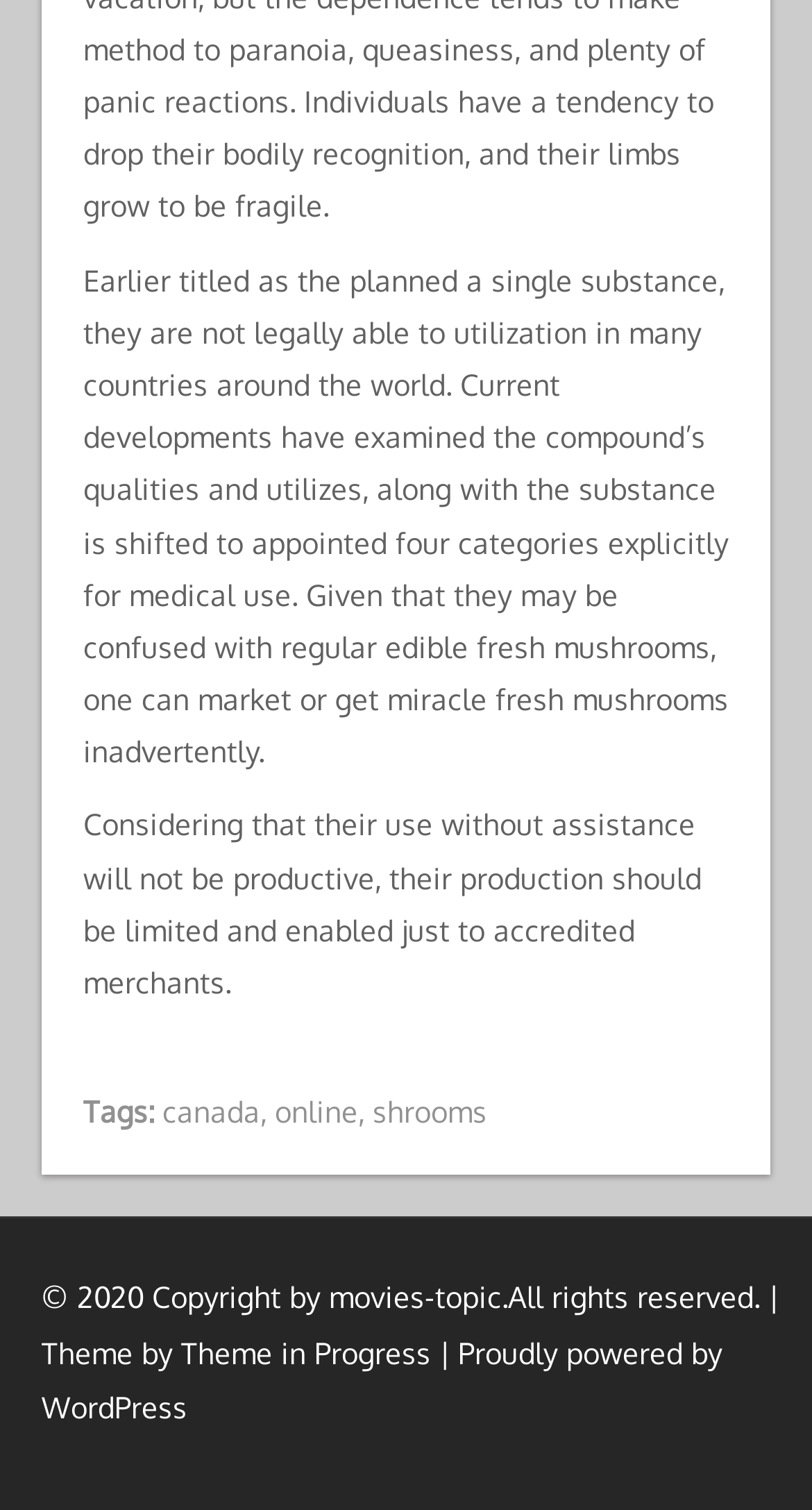Provide the bounding box coordinates, formatted as (top-left x, top-left y, bottom-right x, bottom-right y), with all values being floating point numbers between 0 and 1. Identify the bounding box of the UI element that matches the description: Theme in Progress

[0.223, 0.884, 0.531, 0.907]